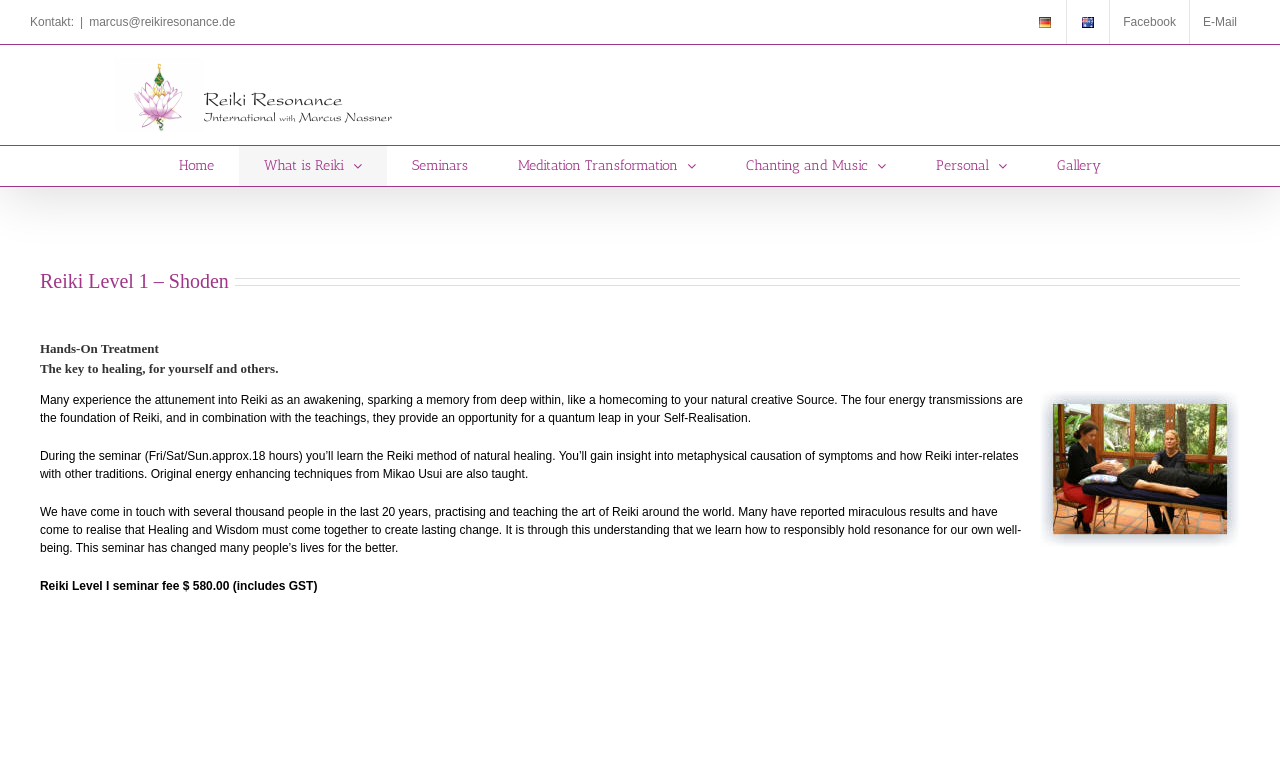Please give the bounding box coordinates of the area that should be clicked to fulfill the following instruction: "View Gallery". The coordinates should be in the format of four float numbers from 0 to 1, i.e., [left, top, right, bottom].

[0.806, 0.188, 0.88, 0.24]